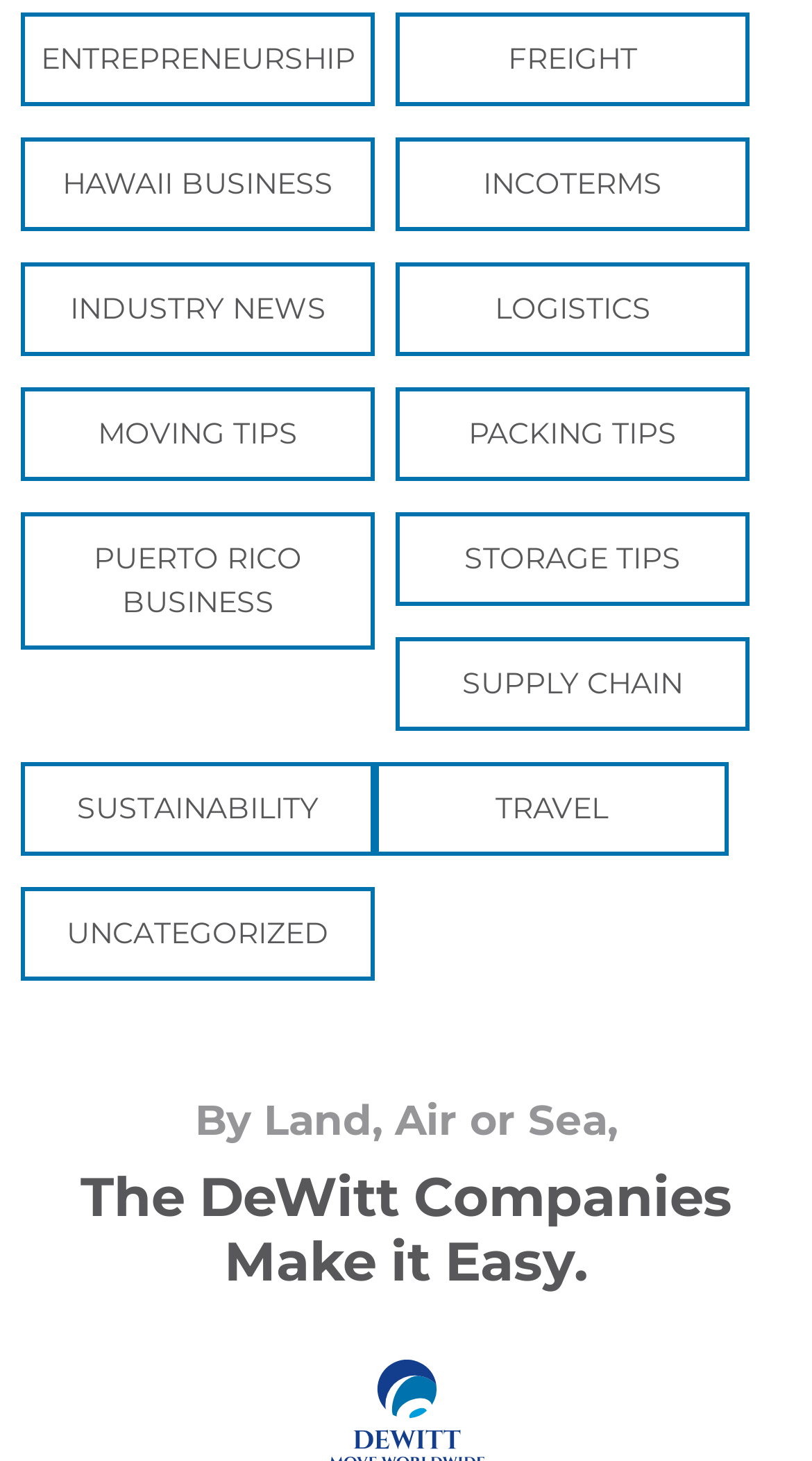Use a single word or phrase to answer the question:
What is the first link on the left side?

ENTREPRENEURSHIP